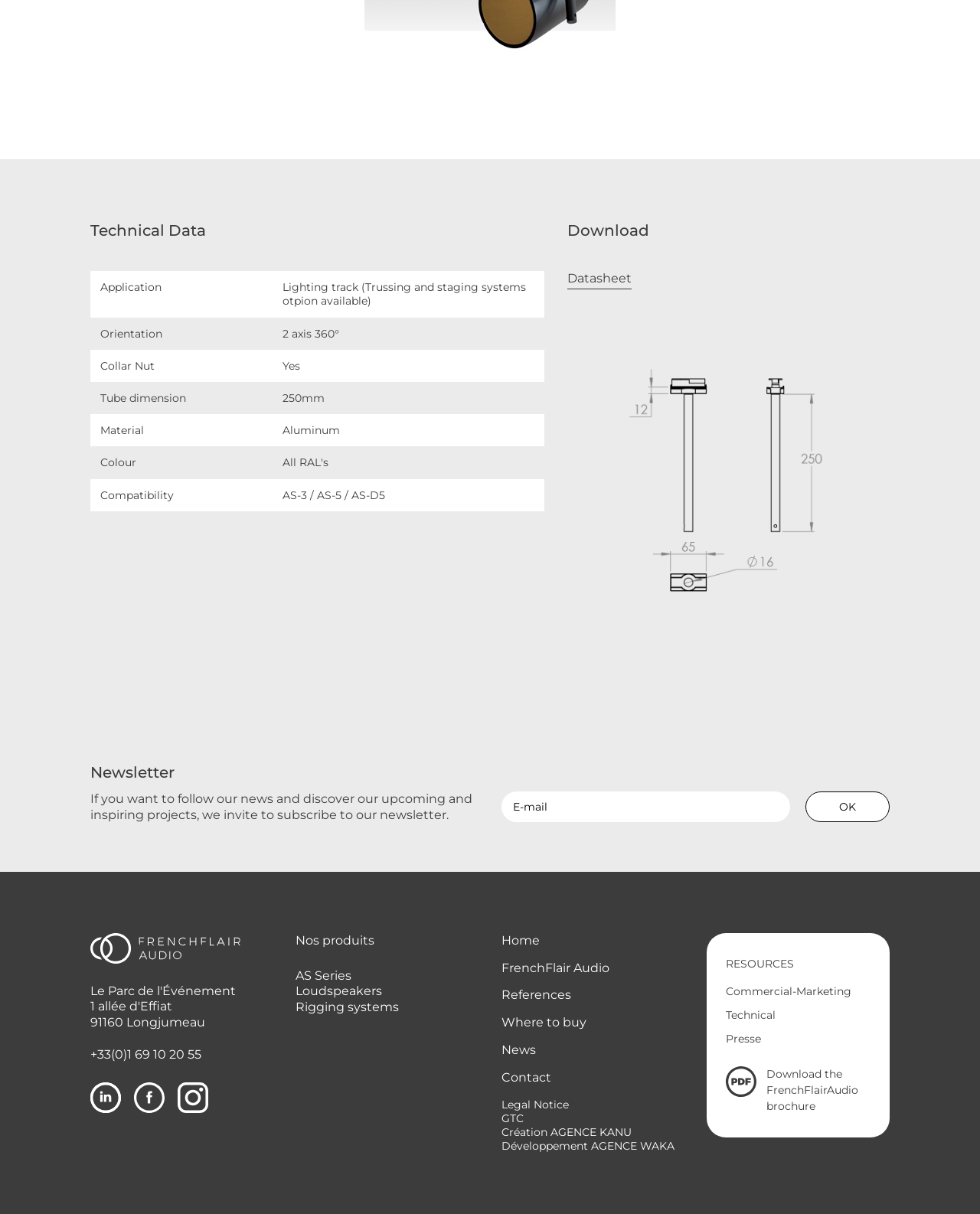Please indicate the bounding box coordinates for the clickable area to complete the following task: "Download the FrenchFlairAudio brochure". The coordinates should be specified as four float numbers between 0 and 1, i.e., [left, top, right, bottom].

[0.741, 0.878, 0.888, 0.918]